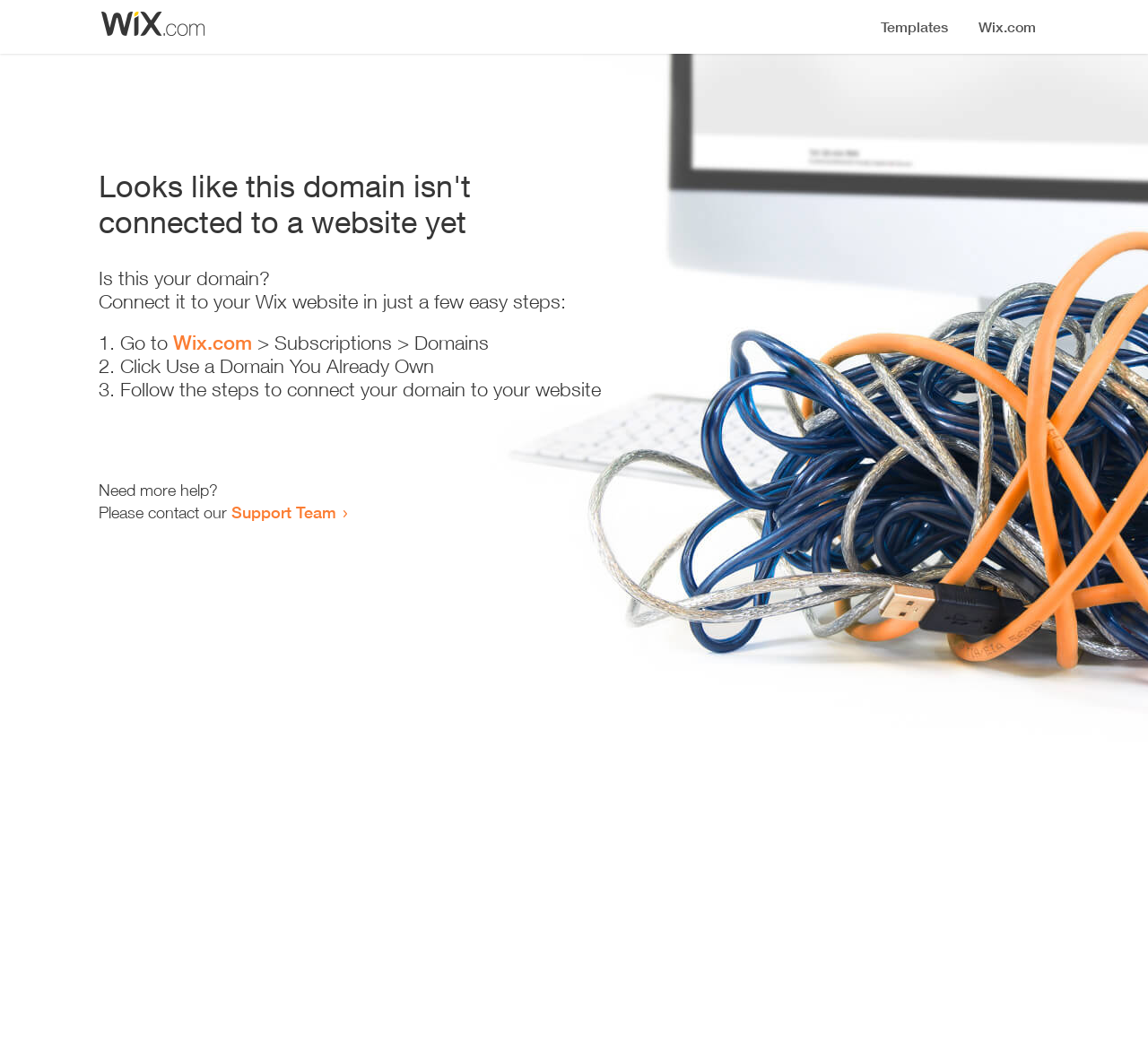How many steps are required to connect the domain?
Look at the image and answer with only one word or phrase.

3